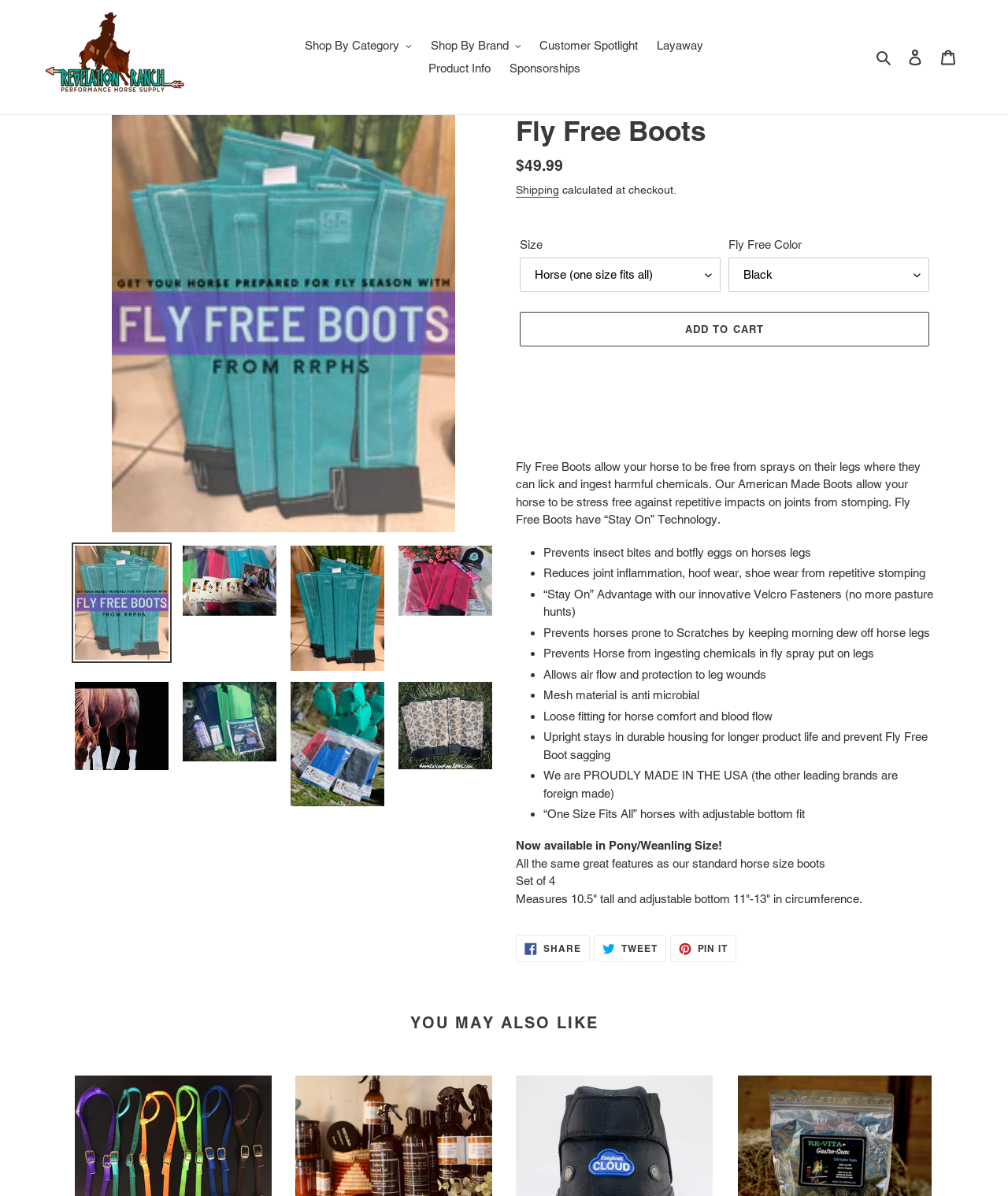Calculate the bounding box coordinates for the UI element based on the following description: "Sponsorships". Ensure the coordinates are four float numbers between 0 and 1, i.e., [left, top, right, bottom].

[0.497, 0.048, 0.583, 0.066]